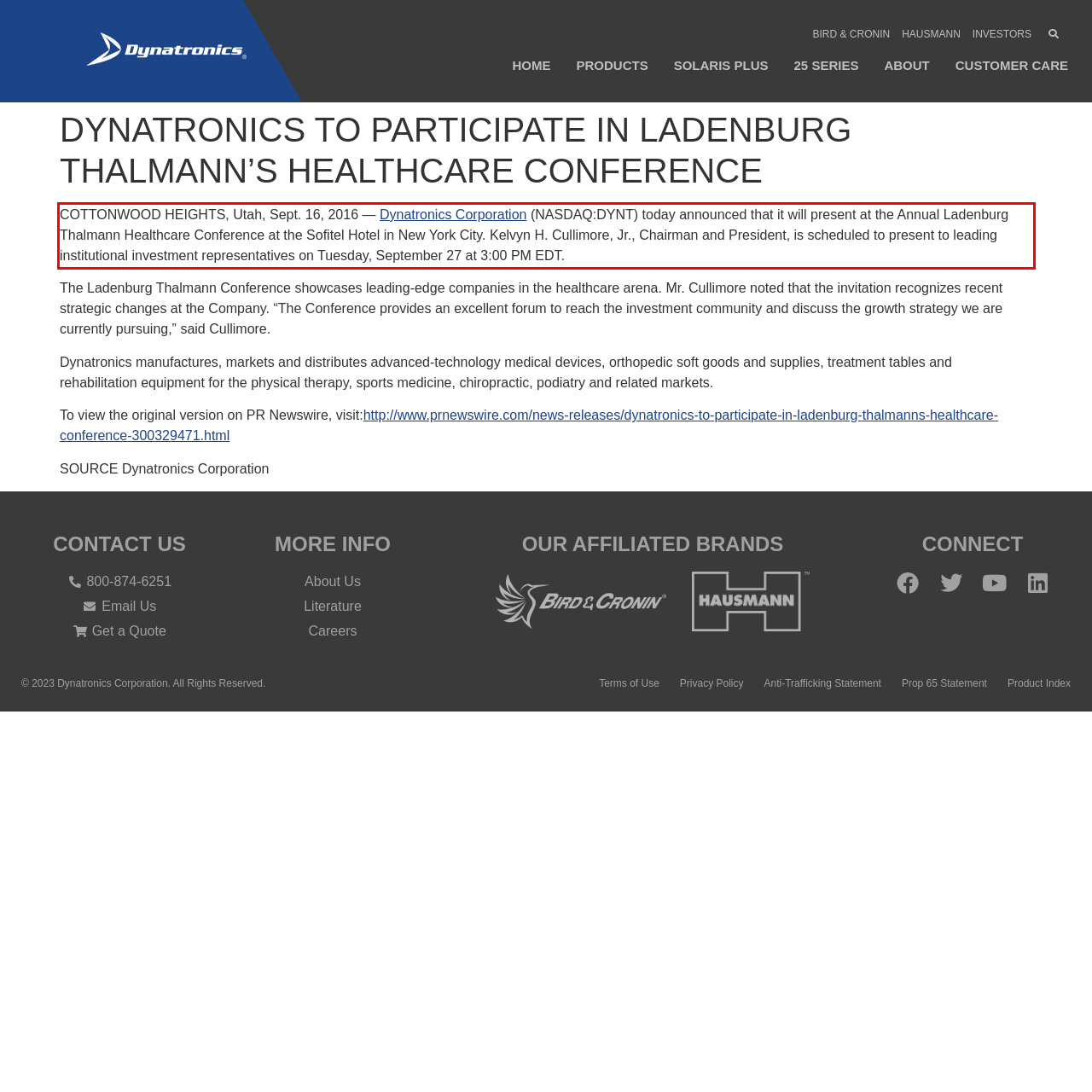You are given a screenshot showing a webpage with a red bounding box. Perform OCR to capture the text within the red bounding box.

COTTONWOOD HEIGHTS, Utah, Sept. 16, 2016 — Dynatronics Corporation (NASDAQ:DYNT) today announced that it will present at the Annual Ladenburg Thalmann Healthcare Conference at the Sofitel Hotel in New York City. Kelvyn H. Cullimore, Jr., Chairman and President, is scheduled to present to leading institutional investment representatives on Tuesday, September 27 at 3:00 PM EDT.